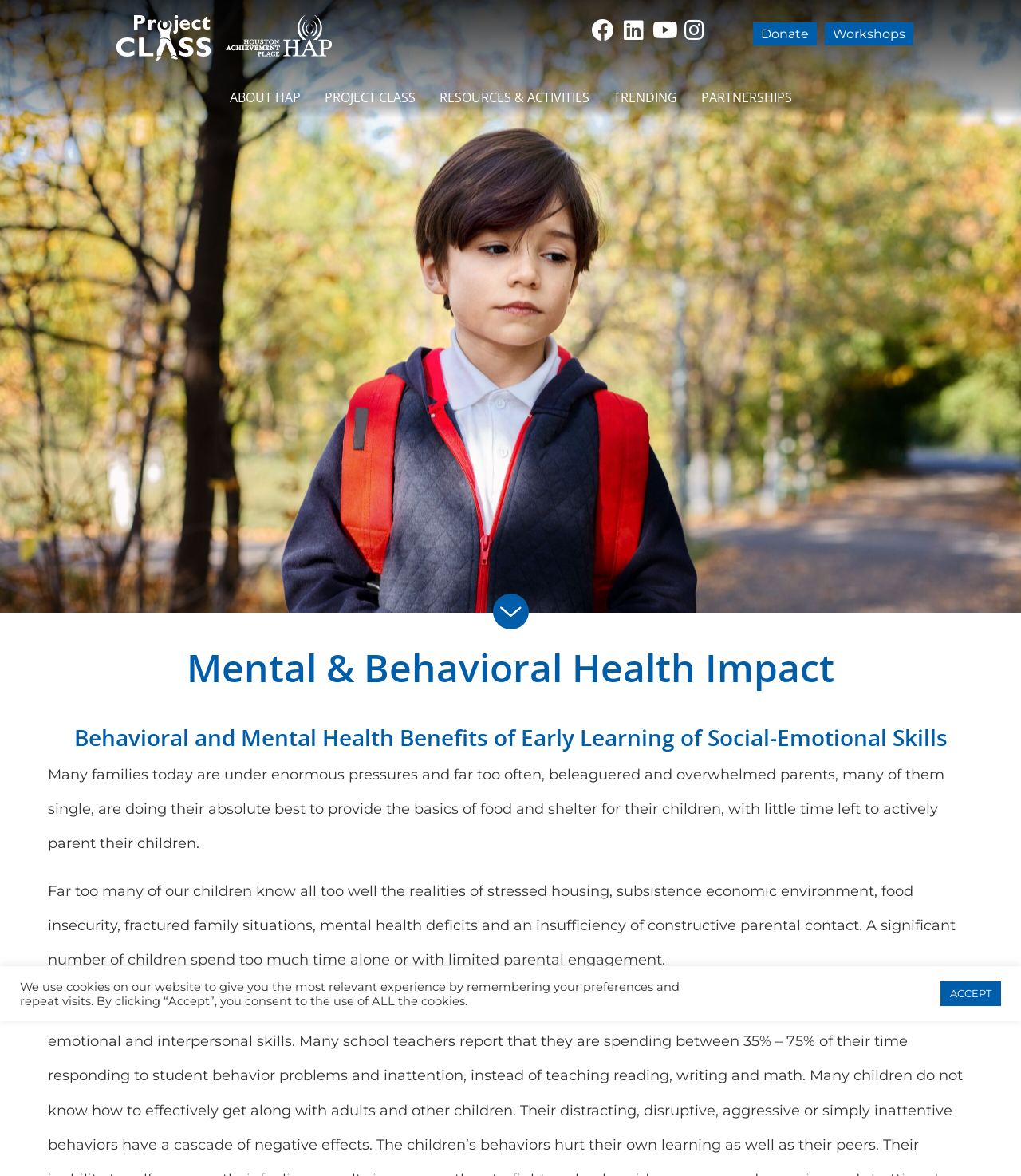What is the purpose of the 'Donate' button?
Please answer the question with as much detail and depth as you can.

The 'Donate' button is likely intended for users to make a donation to the organization or project, as it is listed alongside other links such as 'Workshops' in the top-right corner of the webpage.